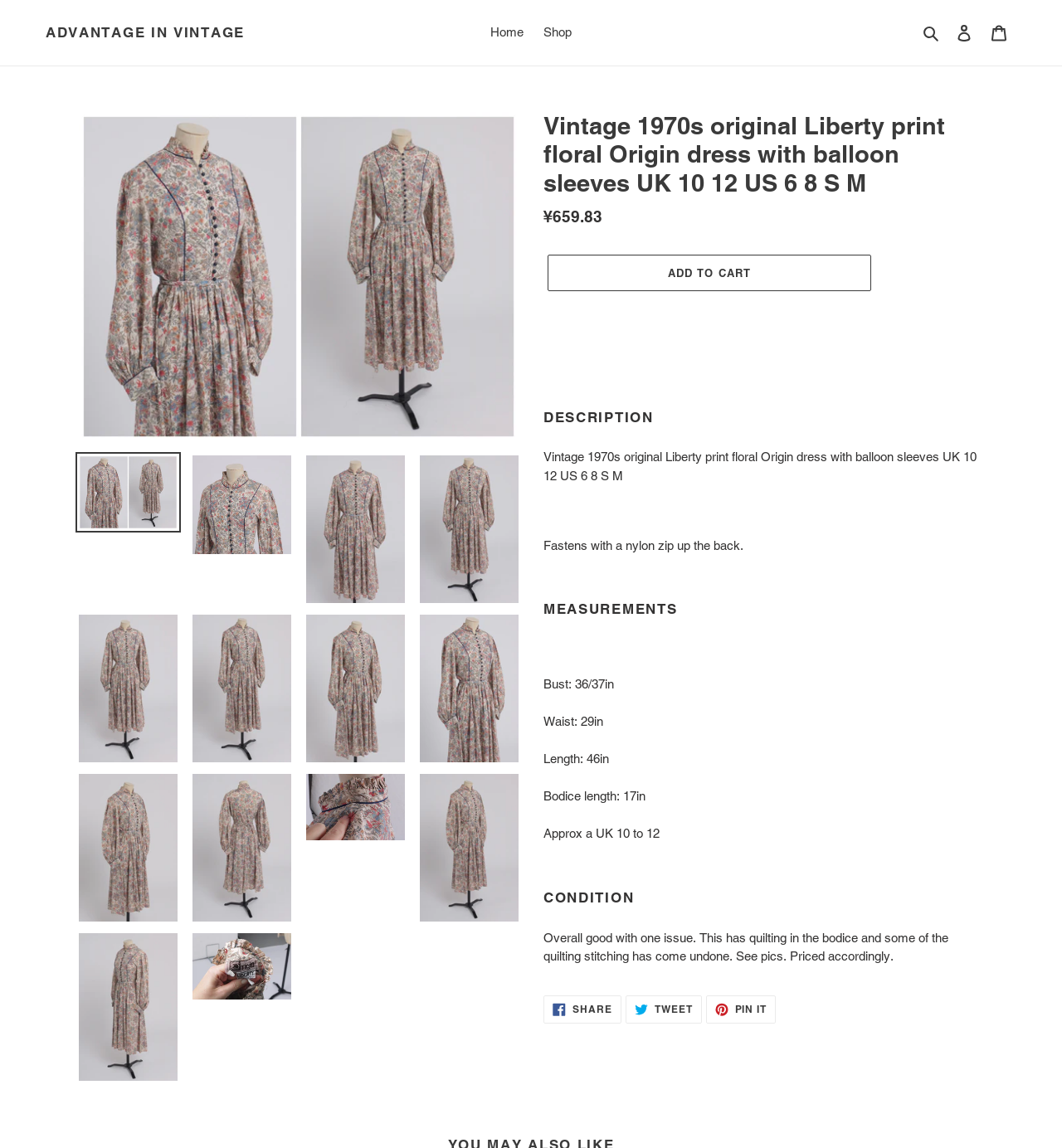Find the bounding box coordinates for the area that should be clicked to accomplish the instruction: "Search for an audiobook".

None